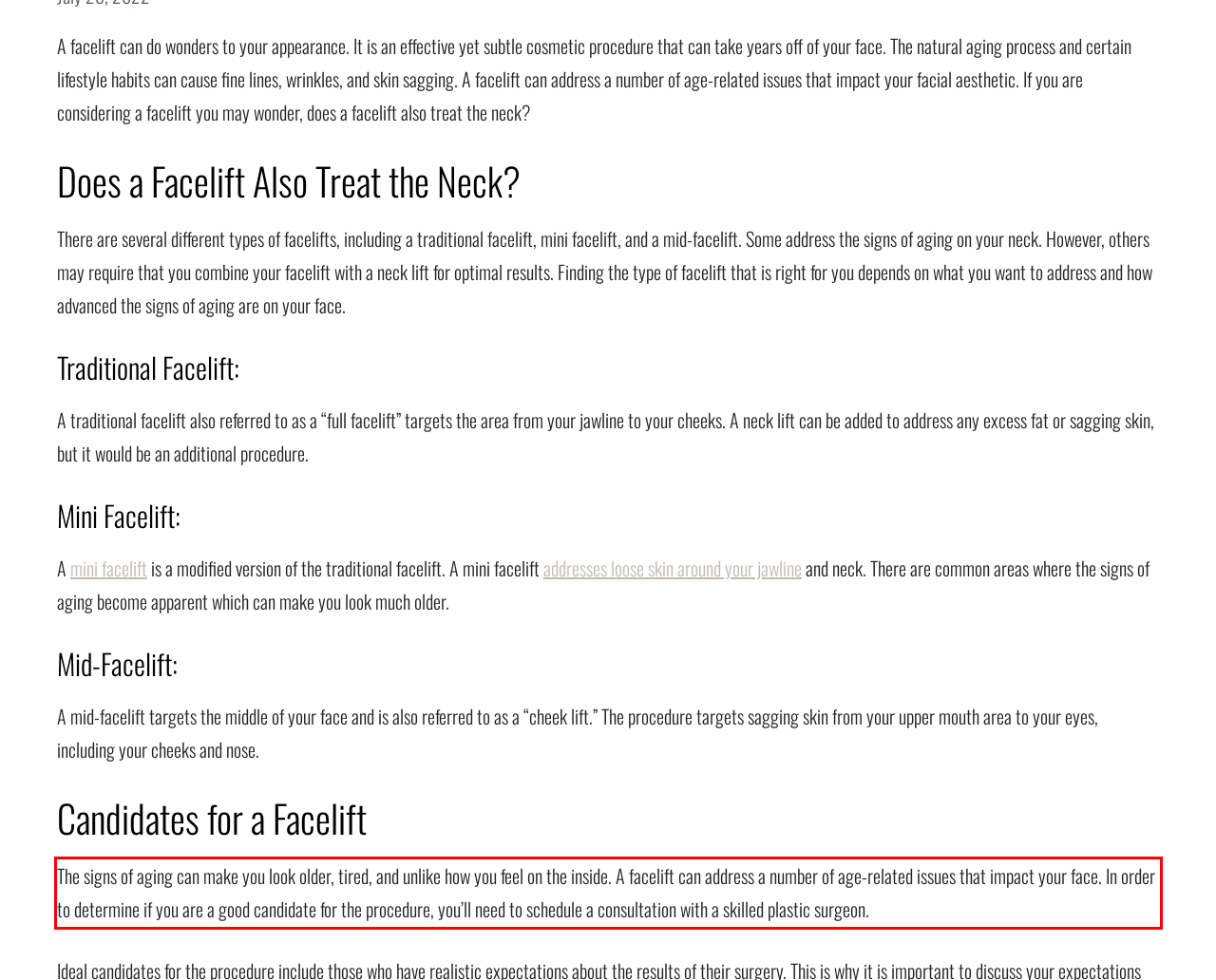Examine the screenshot of the webpage, locate the red bounding box, and perform OCR to extract the text contained within it.

The signs of aging can make you look older, tired, and unlike how you feel on the inside. A facelift can address a number of age-related issues that impact your face. In order to determine if you are a good candidate for the procedure, you’ll need to schedule a consultation with a skilled plastic surgeon.